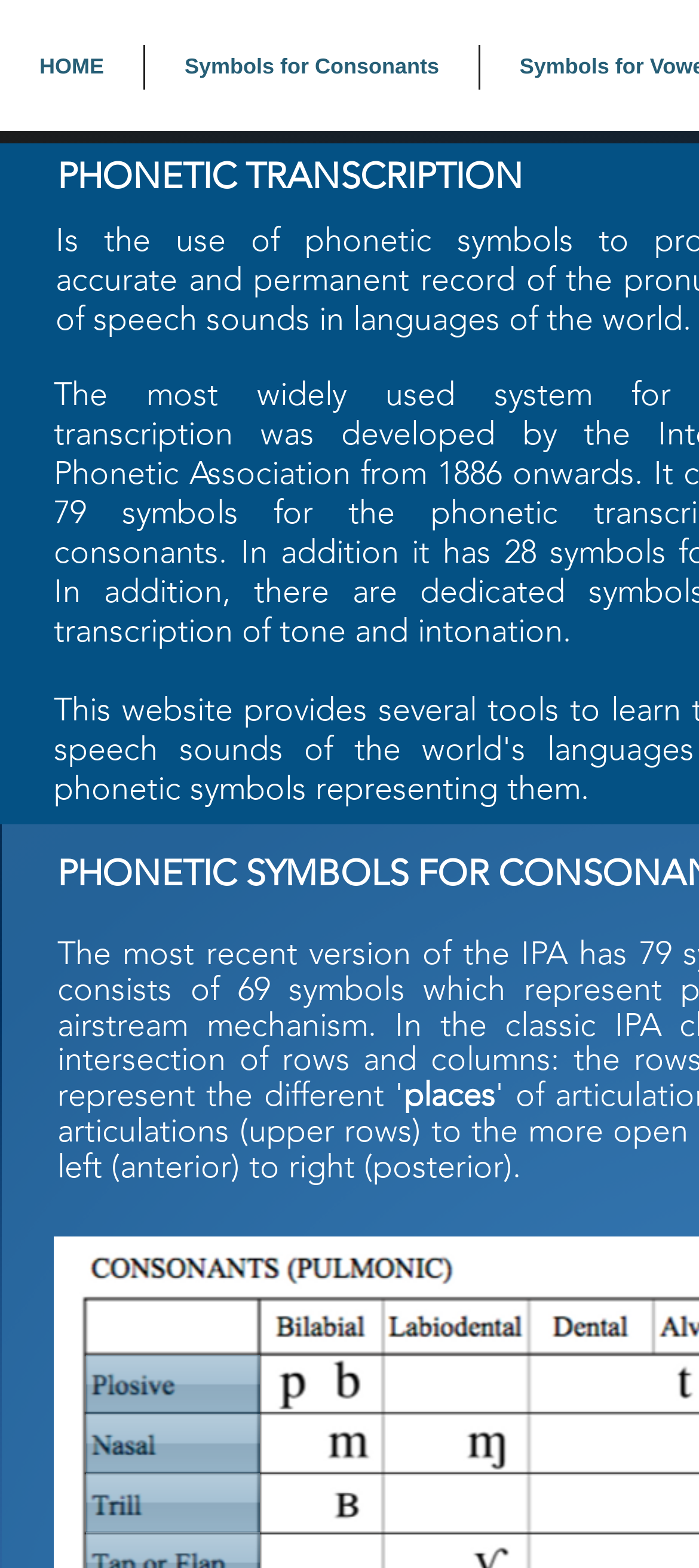How many links are there at the bottom of the page?
Give a single word or phrase as your answer by examining the image.

3